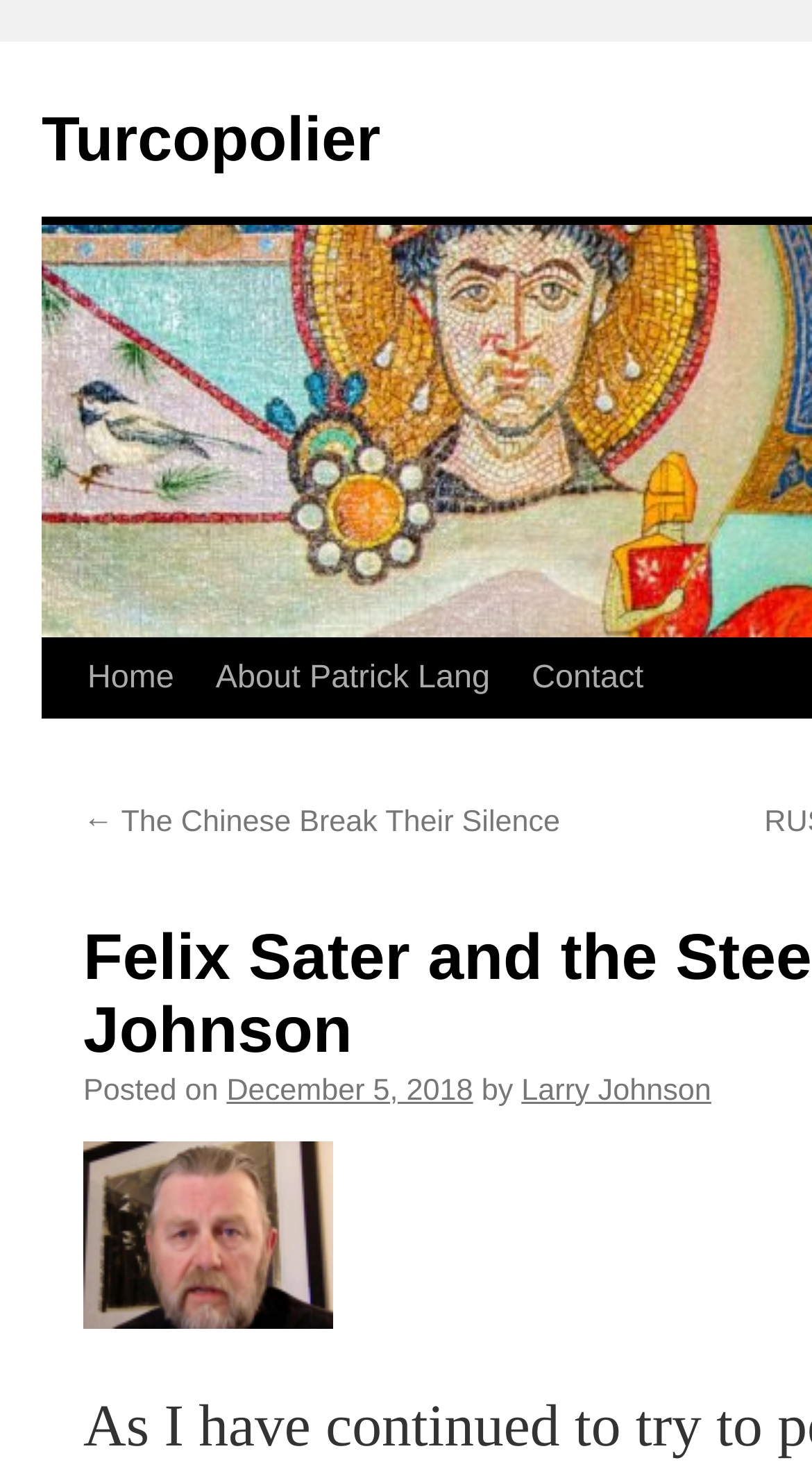Provide the bounding box coordinates for the UI element that is described as: "Larry Johnson".

[0.642, 0.786, 0.876, 0.809]